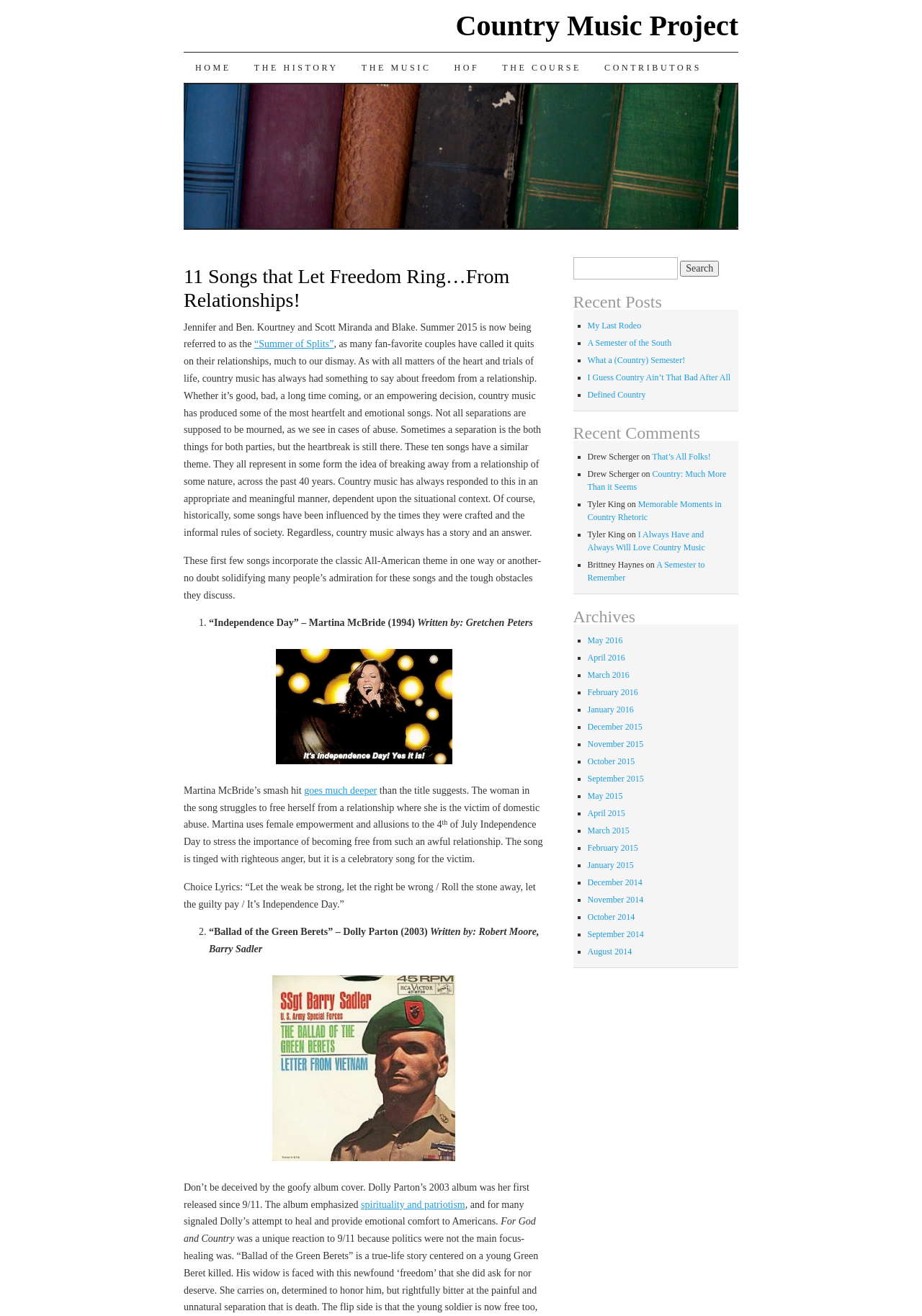Provide a thorough summary of the webpage.

This webpage is about country music, specifically featuring an article titled "11 Songs that Let Freedom Ring…From Relationships!" The article discusses how country music has responded to the theme of breaking away from relationships over the past 40 years. 

At the top of the page, there is a navigation menu with links to "HOME", "THE HISTORY", "THE MUSIC", "HOF", "THE COURSE", and "CONTRIBUTORS". Below this menu, there is a heading with the title of the article, followed by a brief introduction to the theme of the article. 

The article is divided into sections, each featuring a song that represents the idea of breaking away from a relationship. The first song discussed is "Independence Day" by Martina McBride, which is about a woman struggling to free herself from a relationship where she is a victim of domestic abuse. The section includes a brief description of the song, its writer, and some lyrics. 

There is an image related to the song, and the section is marked with a numbered list marker. This format is repeated for the second song, "Ballad of the Green Berets" by Dolly Parton, which is about spirituality and patriotism. 

On the right side of the page, there are several sections, including "Recent Posts", "Recent Comments", and "Archives". The "Recent Posts" section lists several article titles with links, while the "Recent Comments" section lists comments from users with links to the articles they commented on. The "Archives" section lists links to articles from previous months. 

There is also a search bar at the top right of the page, allowing users to search for specific content on the website.